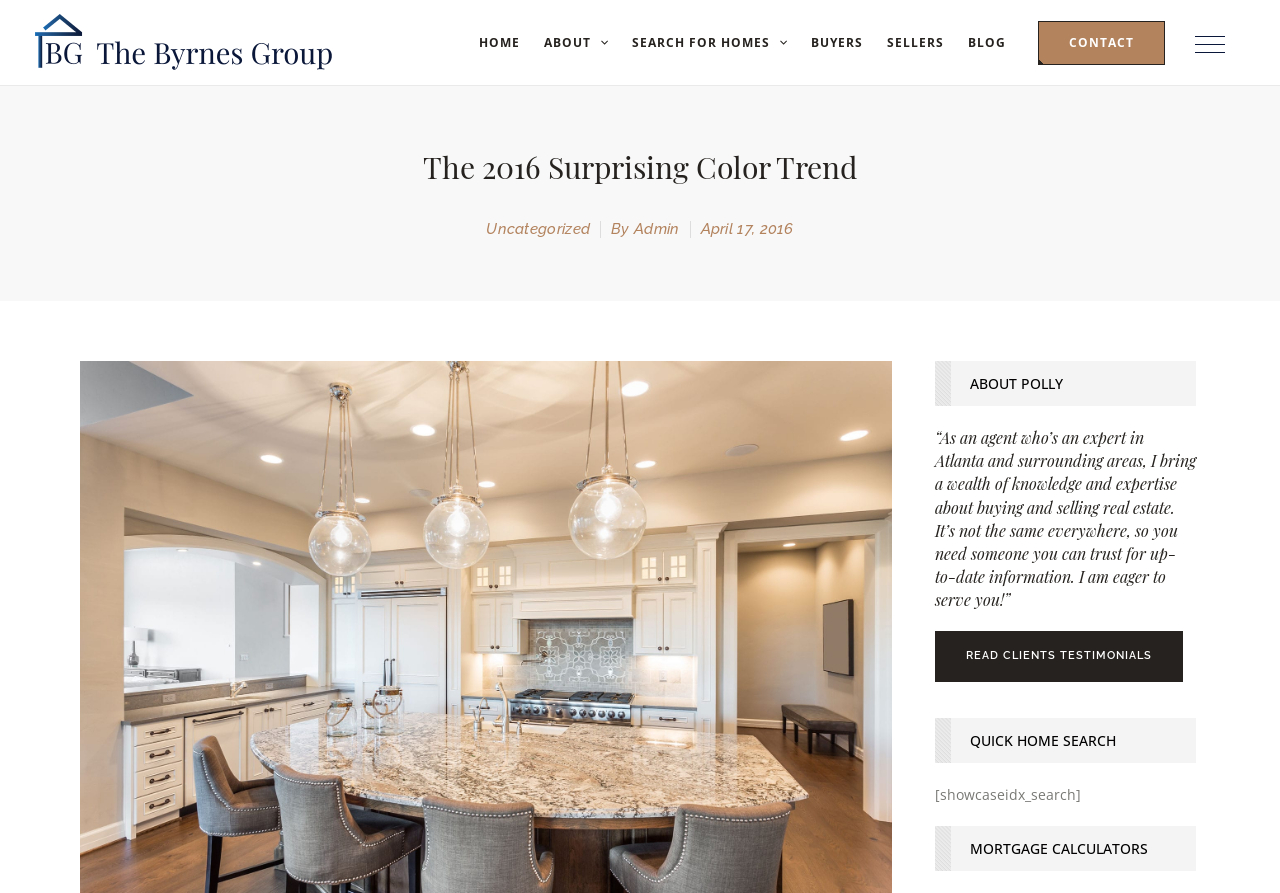Could you provide the bounding box coordinates for the portion of the screen to click to complete this instruction: "view quick home search"?

[0.758, 0.815, 0.934, 0.843]